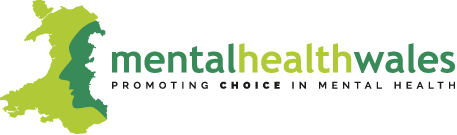Provide a single word or phrase answer to the question: 
What is the phrase highlighted in bold style in the logo?

PROMOTING CHOICE IN MENTAL HEALTH